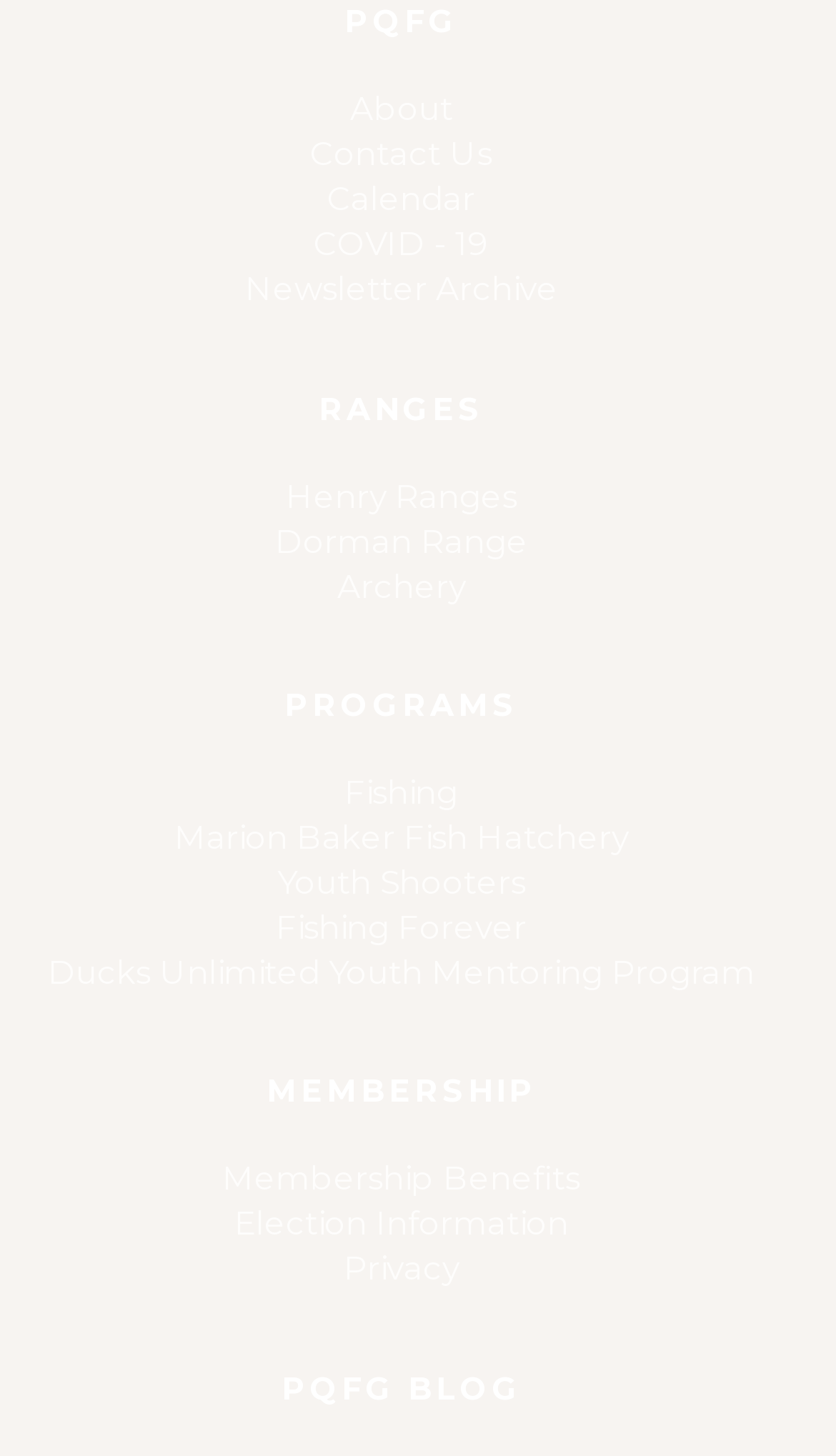Please determine the bounding box coordinates of the clickable area required to carry out the following instruction: "Check the PQFG BLOG". The coordinates must be four float numbers between 0 and 1, represented as [left, top, right, bottom].

[0.299, 0.931, 0.66, 0.976]